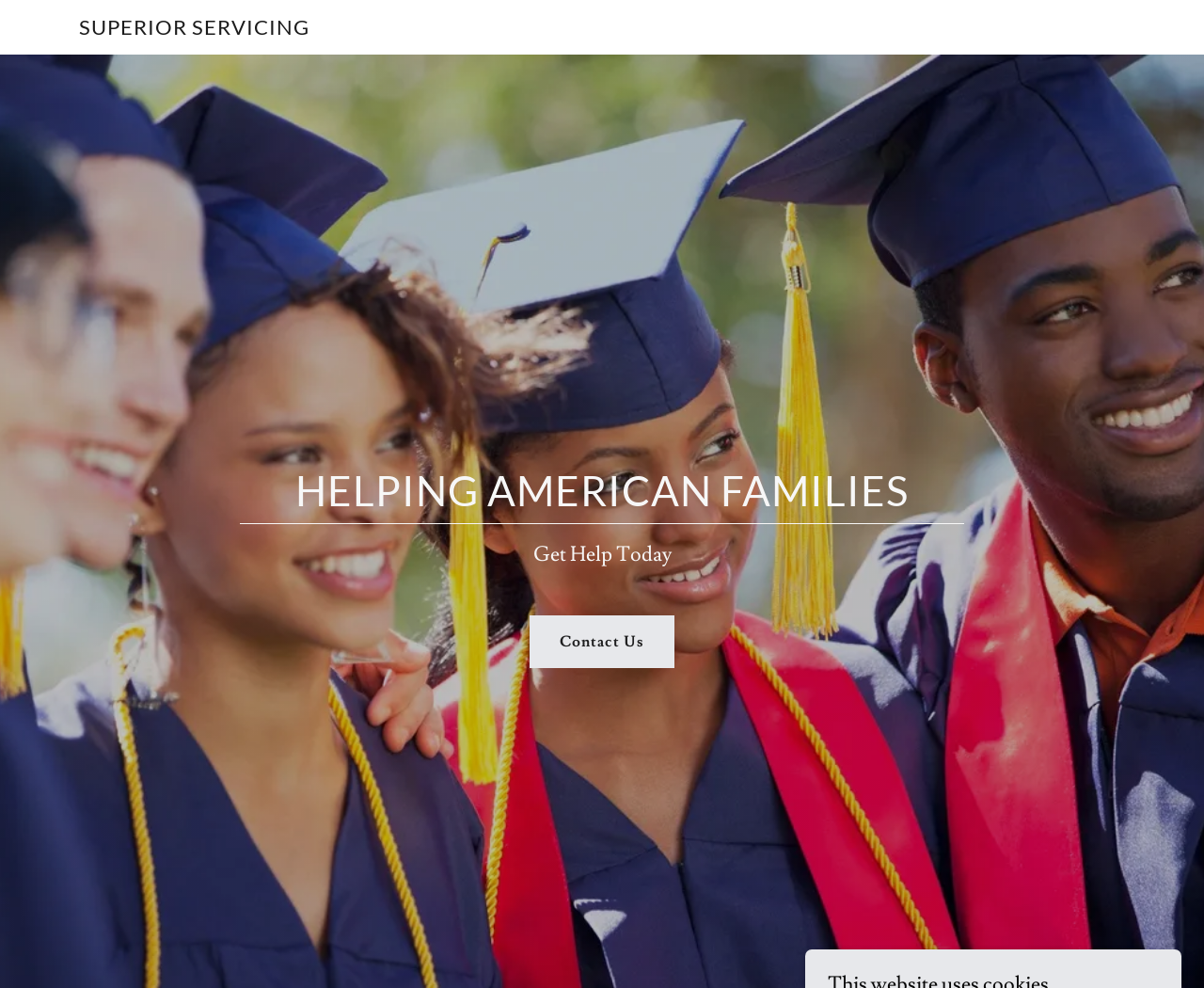Please determine the bounding box coordinates, formatted as (top-left x, top-left y, bottom-right x, bottom-right y), with all values as floating point numbers between 0 and 1. Identify the bounding box of the region described as: Superior ServicingSuperior ServicingSuperior ServicingSuperior Servicing

[0.066, 0.021, 0.257, 0.04]